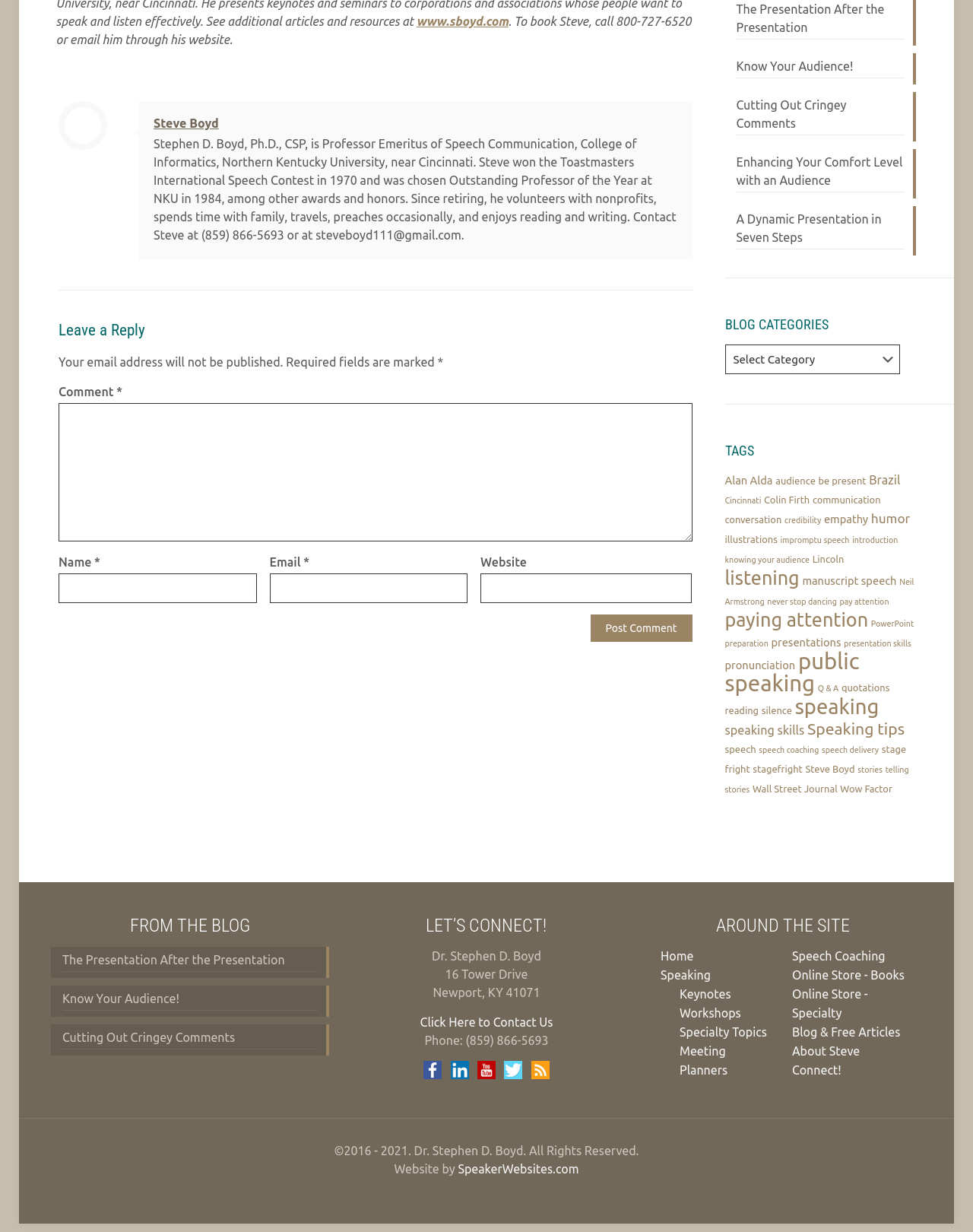Please identify the bounding box coordinates of the region to click in order to complete the task: "Click the 'Steve Boyd' link". The coordinates must be four float numbers between 0 and 1, specified as [left, top, right, bottom].

[0.158, 0.094, 0.225, 0.106]